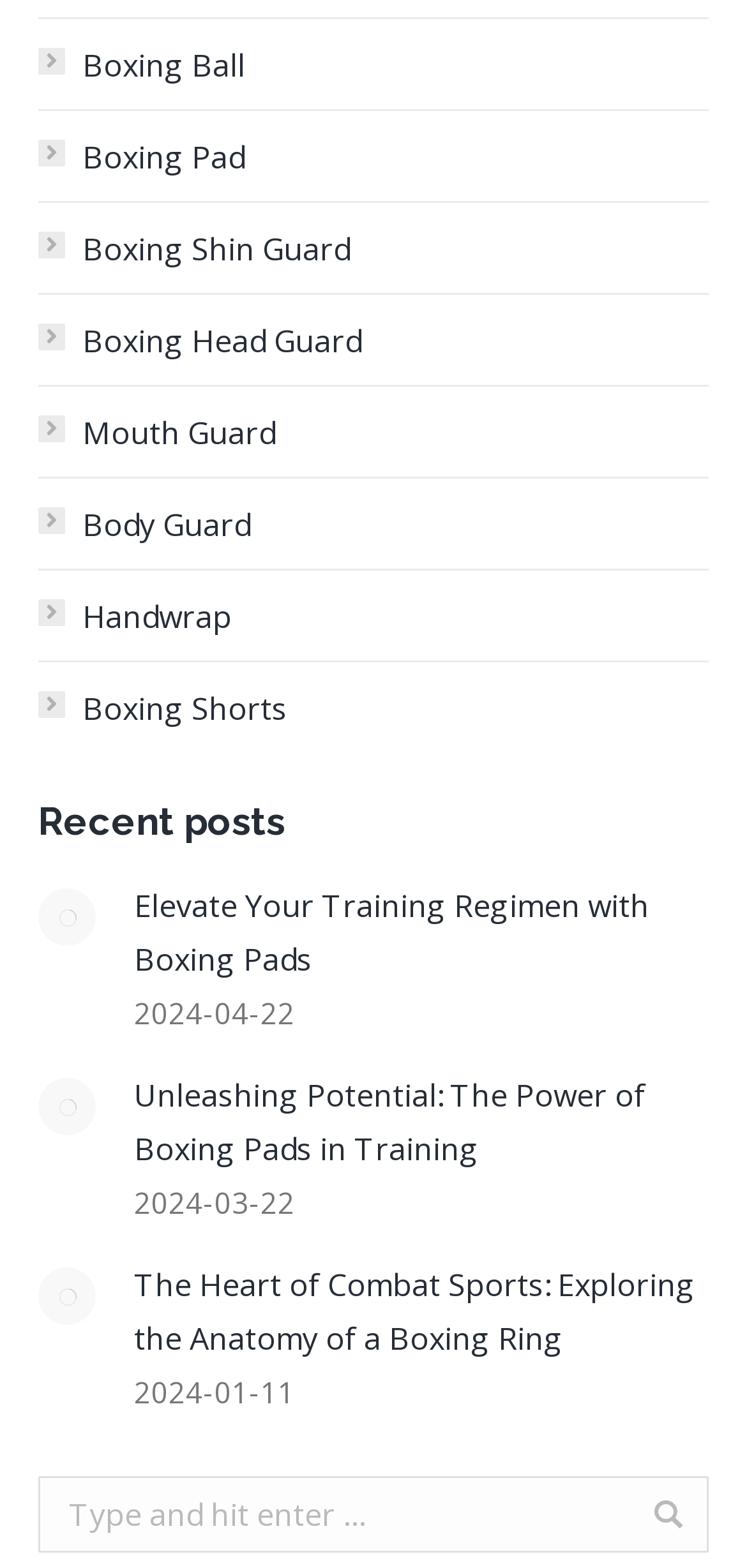Could you provide the bounding box coordinates for the portion of the screen to click to complete this instruction: "Click on Boxing Ball"?

[0.051, 0.025, 0.328, 0.059]